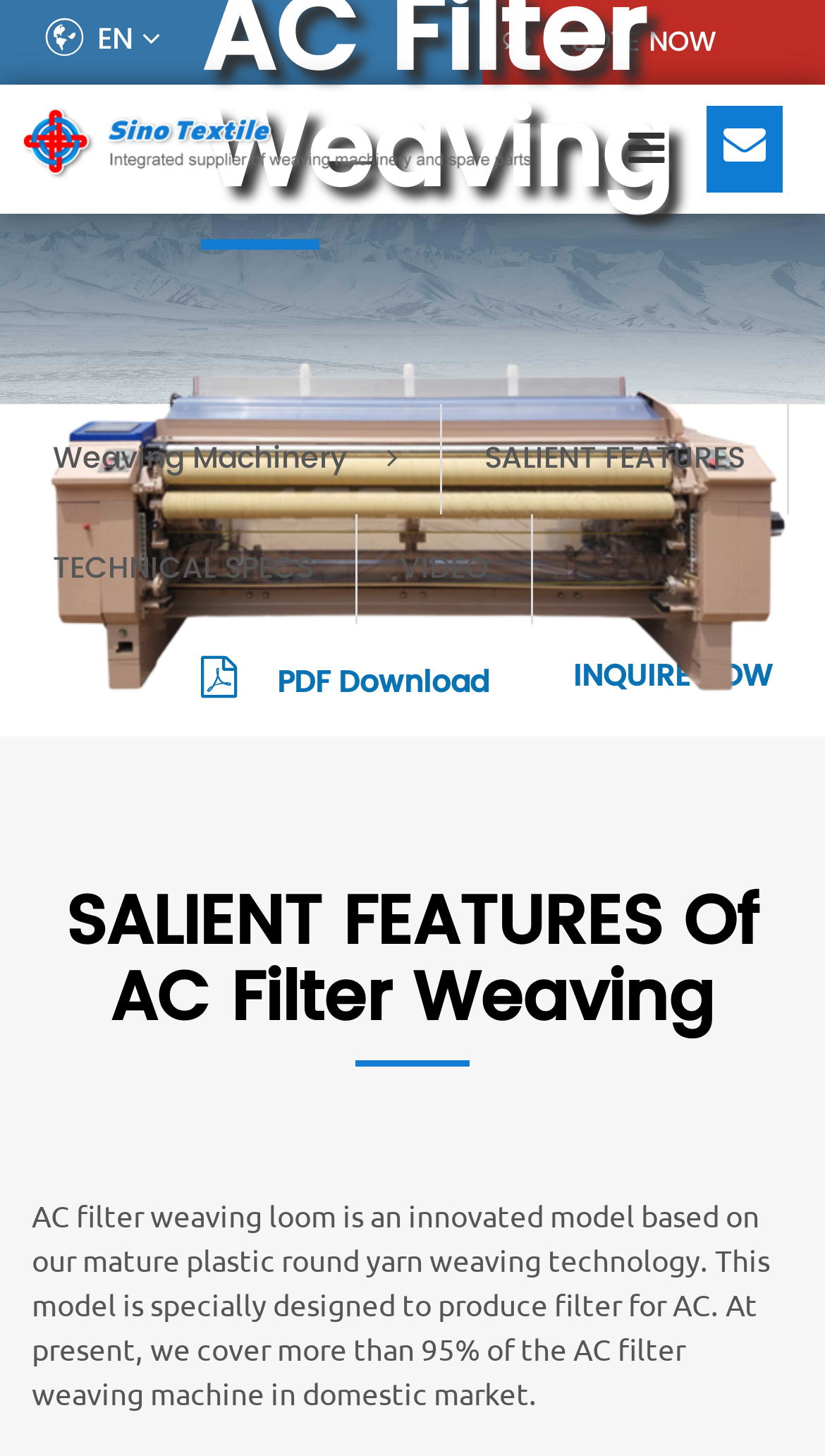Pinpoint the bounding box coordinates of the area that should be clicked to complete the following instruction: "Visit the 'Sino Textile Machinery' website". The coordinates must be given as four float numbers between 0 and 1, i.e., [left, top, right, bottom].

[0.026, 0.082, 0.642, 0.113]